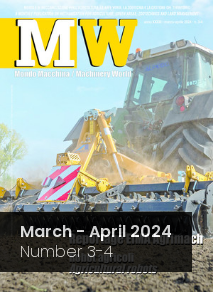What is the issue number of the magazine?
Examine the screenshot and reply with a single word or phrase.

Number 3-4